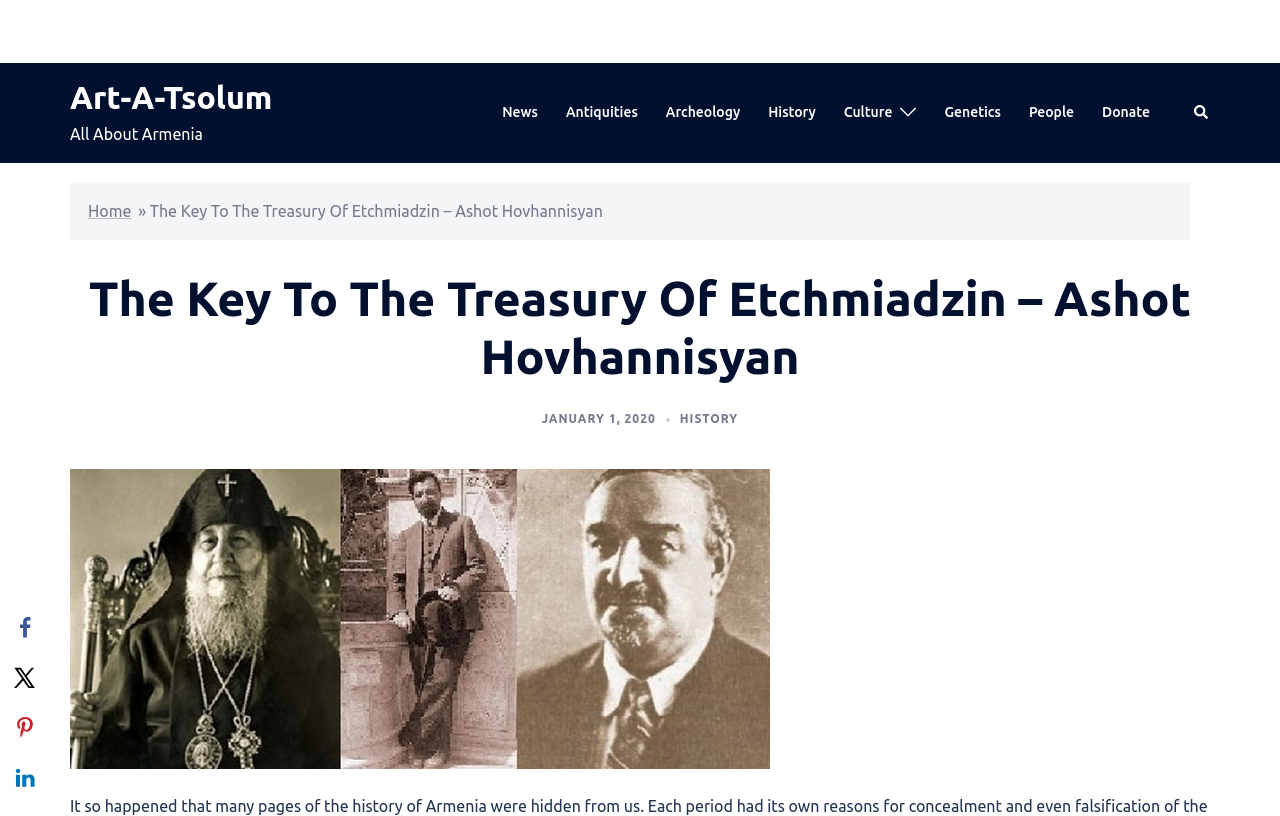What is the purpose of the links at the top?
Please interpret the details in the image and answer the question thoroughly.

The links at the top, such as 'News', 'Antiquities', 'Archeology', 'History', 'Culture', and 'Genetics', are likely used for navigation to different sections of the webpage or website. Their positions and formatting suggest that they are a menu or a set of categories.